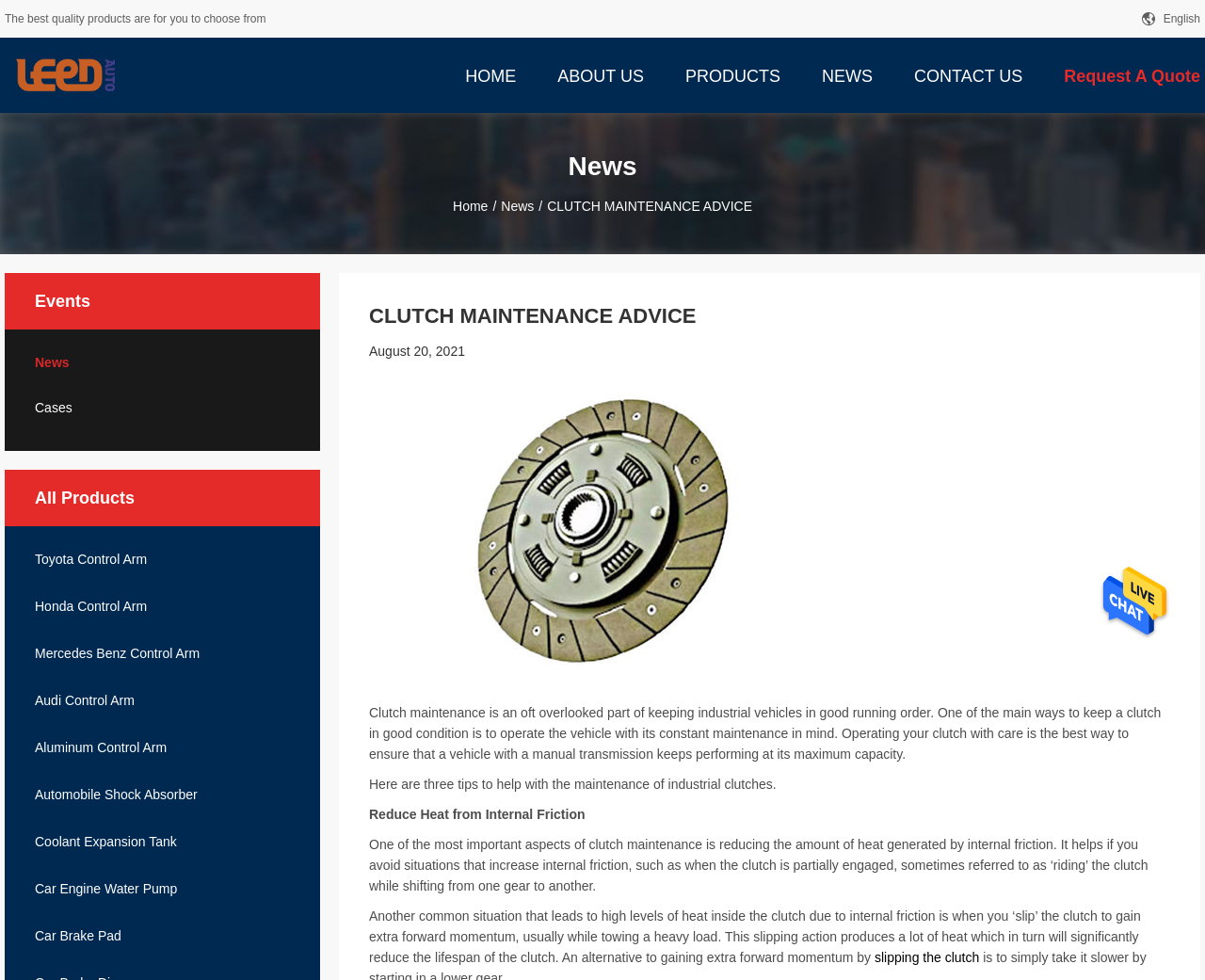Locate the bounding box of the UI element described by: "Contact Us" in the given webpage screenshot.

[0.749, 0.038, 0.858, 0.115]